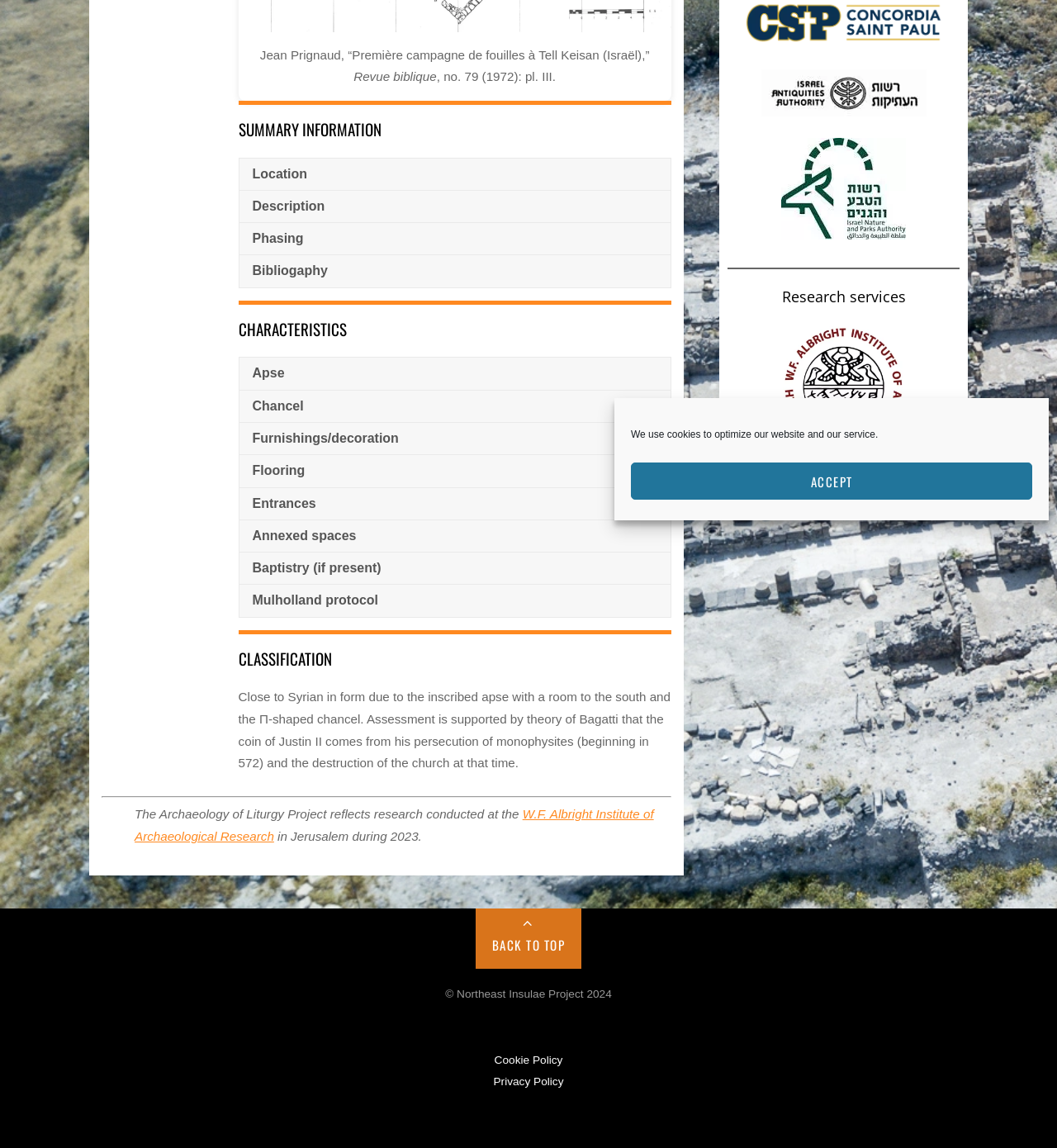Using the description "Back to Top", locate and provide the bounding box of the UI element.

[0.45, 0.791, 0.55, 0.844]